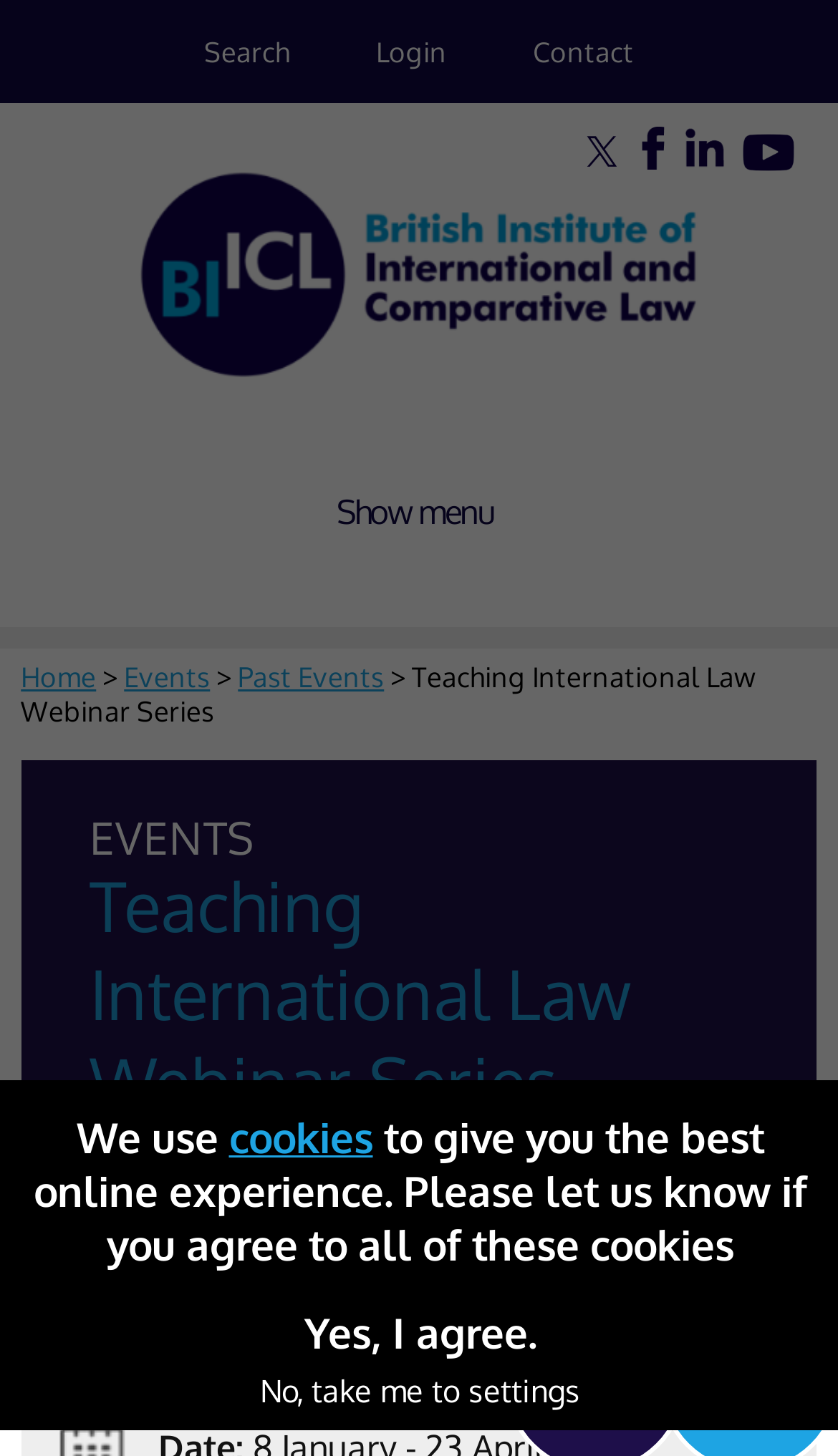Please identify the bounding box coordinates of the element I need to click to follow this instruction: "Go to the Login page".

[0.449, 0.024, 0.533, 0.047]